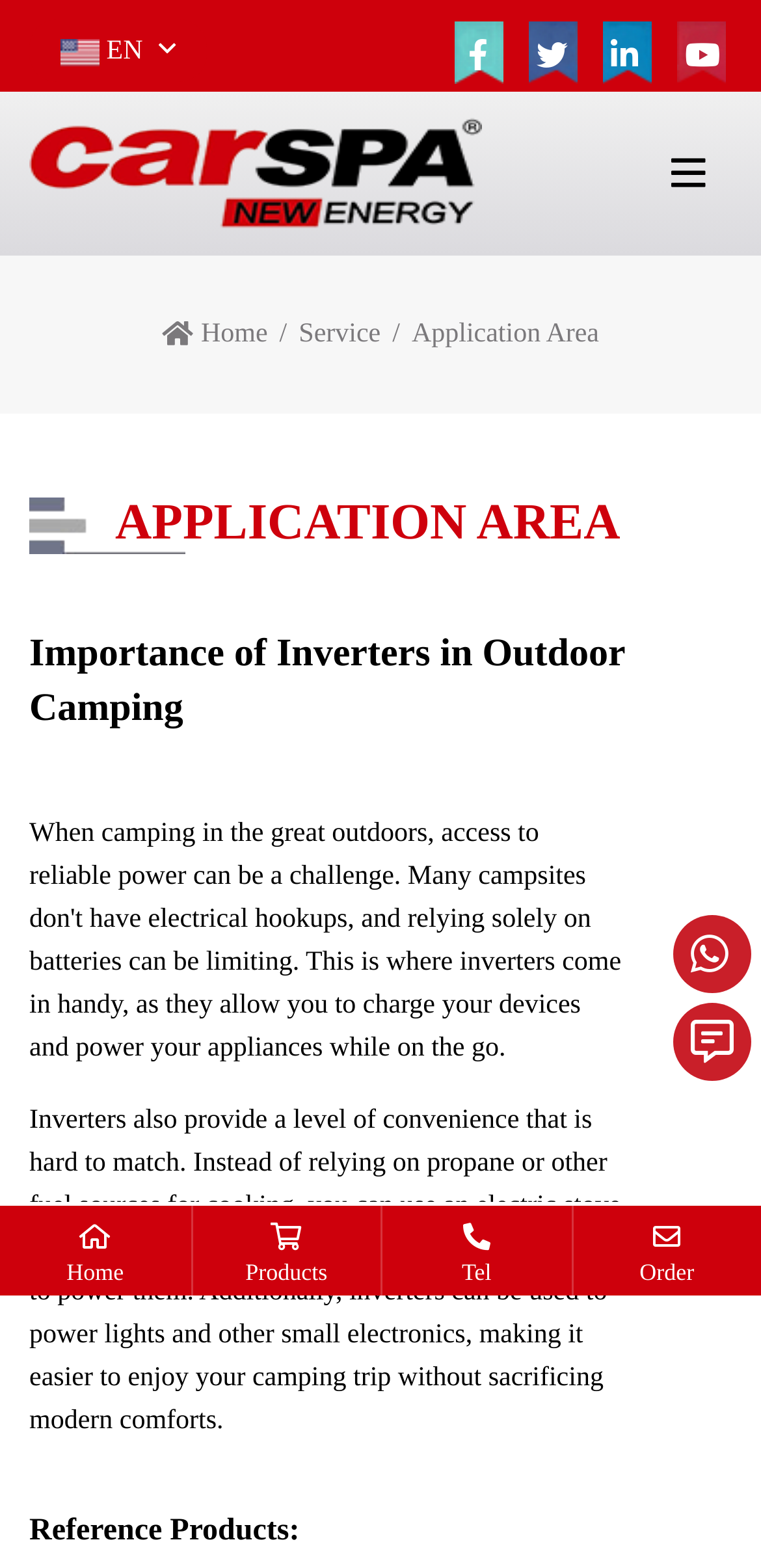Reply to the question with a brief word or phrase: How many navigation links are present on the top?

3